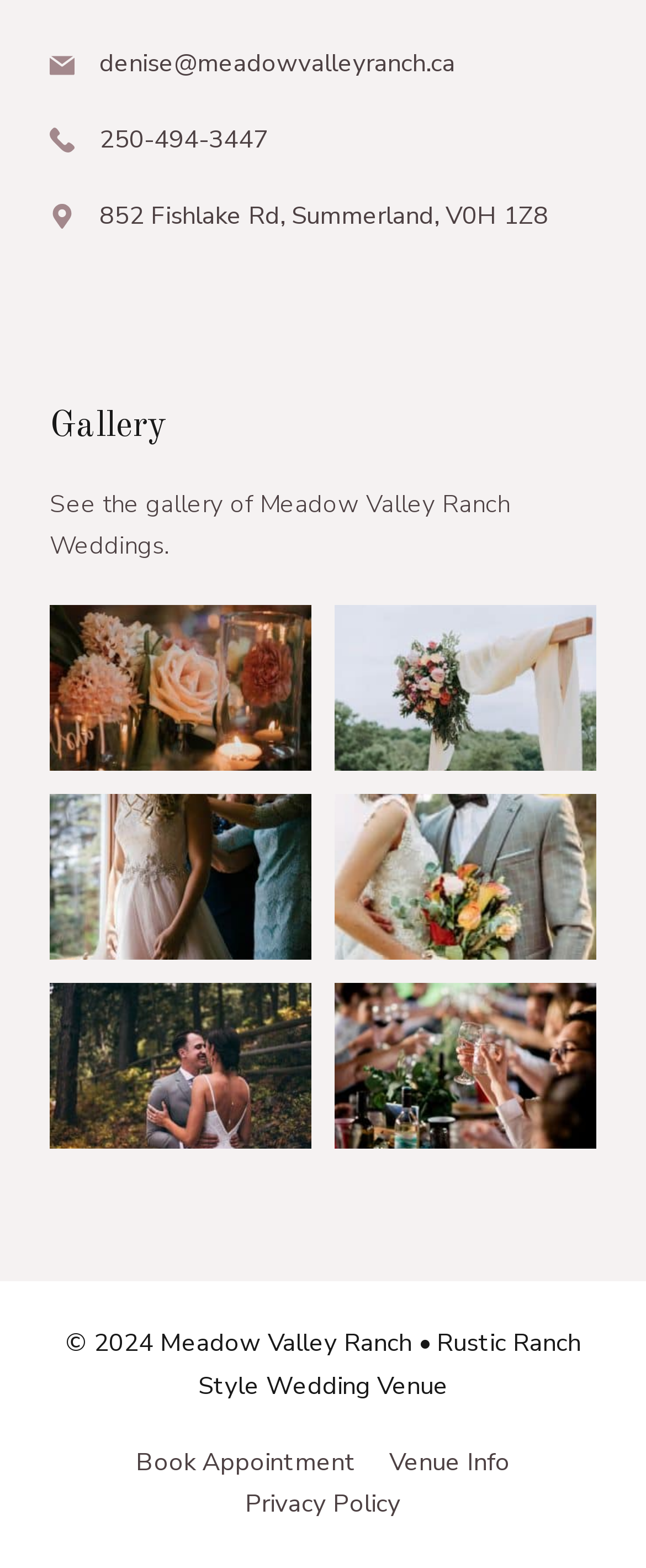Please determine the bounding box coordinates of the section I need to click to accomplish this instruction: "Book an appointment".

[0.21, 0.921, 0.551, 0.942]